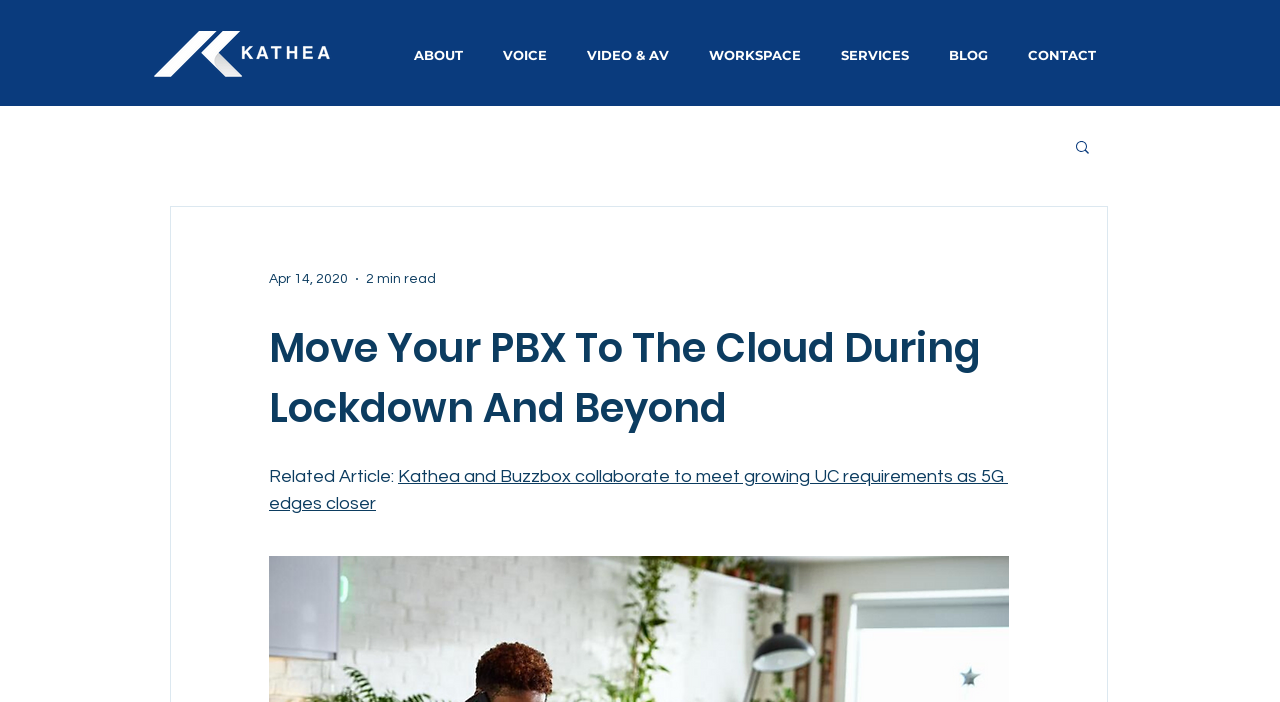What is the related article mentioned on the page?
Give a single word or phrase answer based on the content of the image.

Kathea and Buzzbox collaboration